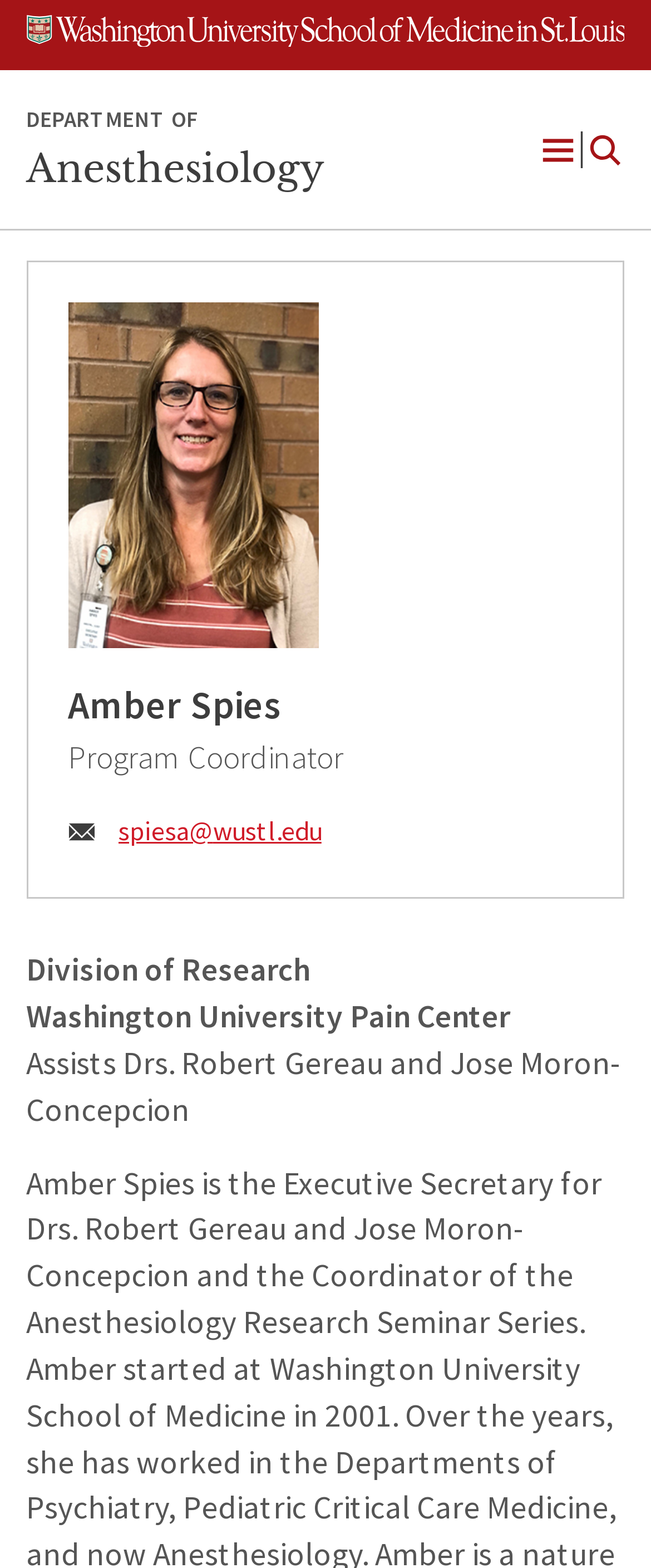Extract the bounding box of the UI element described as: "spiesa@nospam.wustl.edu".

[0.181, 0.513, 0.896, 0.547]